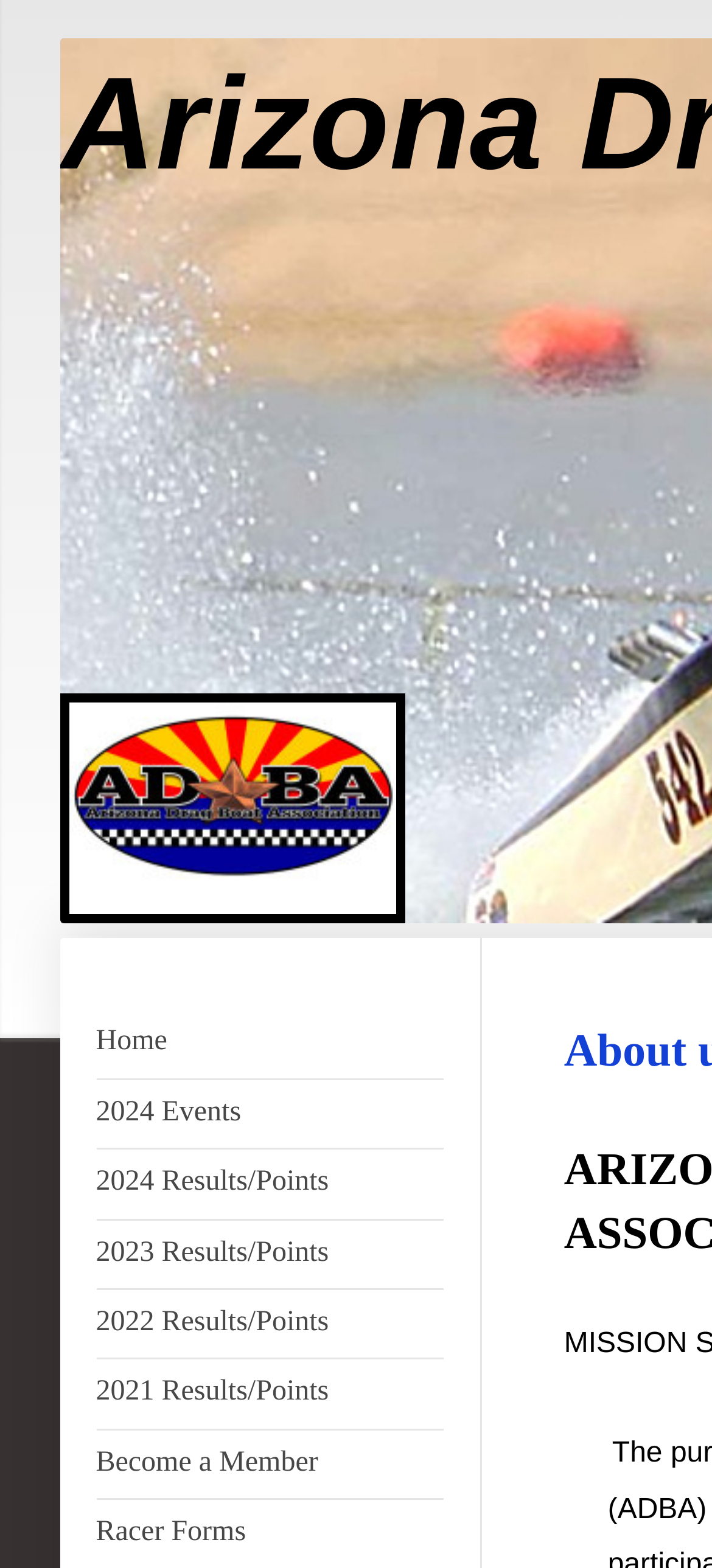What is the last year's results link?
Please give a well-detailed answer to the question.

I looked at the links in the navigation menu and found that the last year's results link is '2021 Results/Points', which is located at the bottom of the menu.